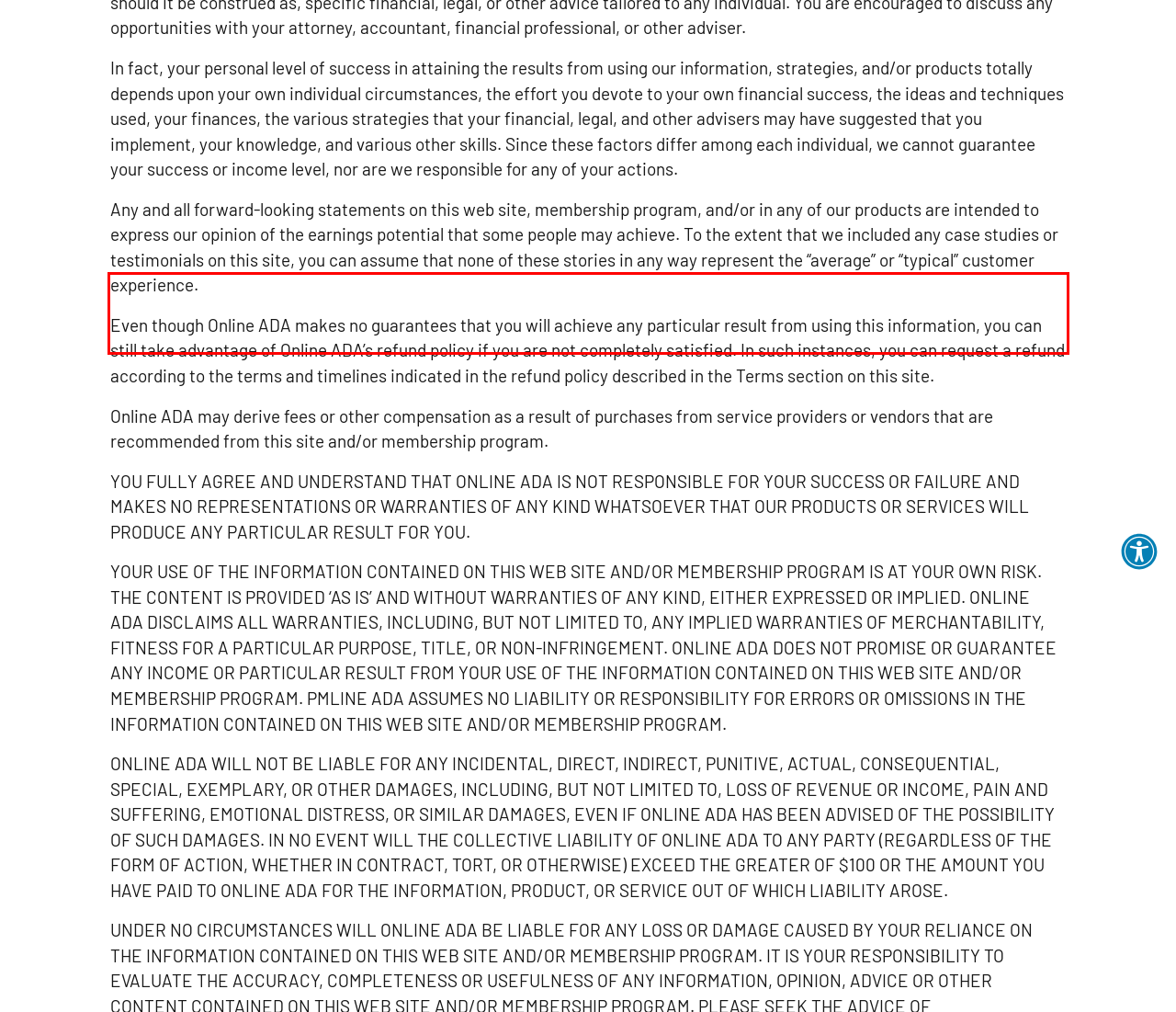Examine the screenshot of the webpage, locate the red bounding box, and perform OCR to extract the text contained within it.

Even though Online ADA makes no guarantees that you will achieve any particular result from using this information, you can still take advantage of Online ADA’s refund policy if you are not completely satisfied. In such instances, you can request a refund according to the terms and timelines indicated in the refund policy described in the Terms section on this site.